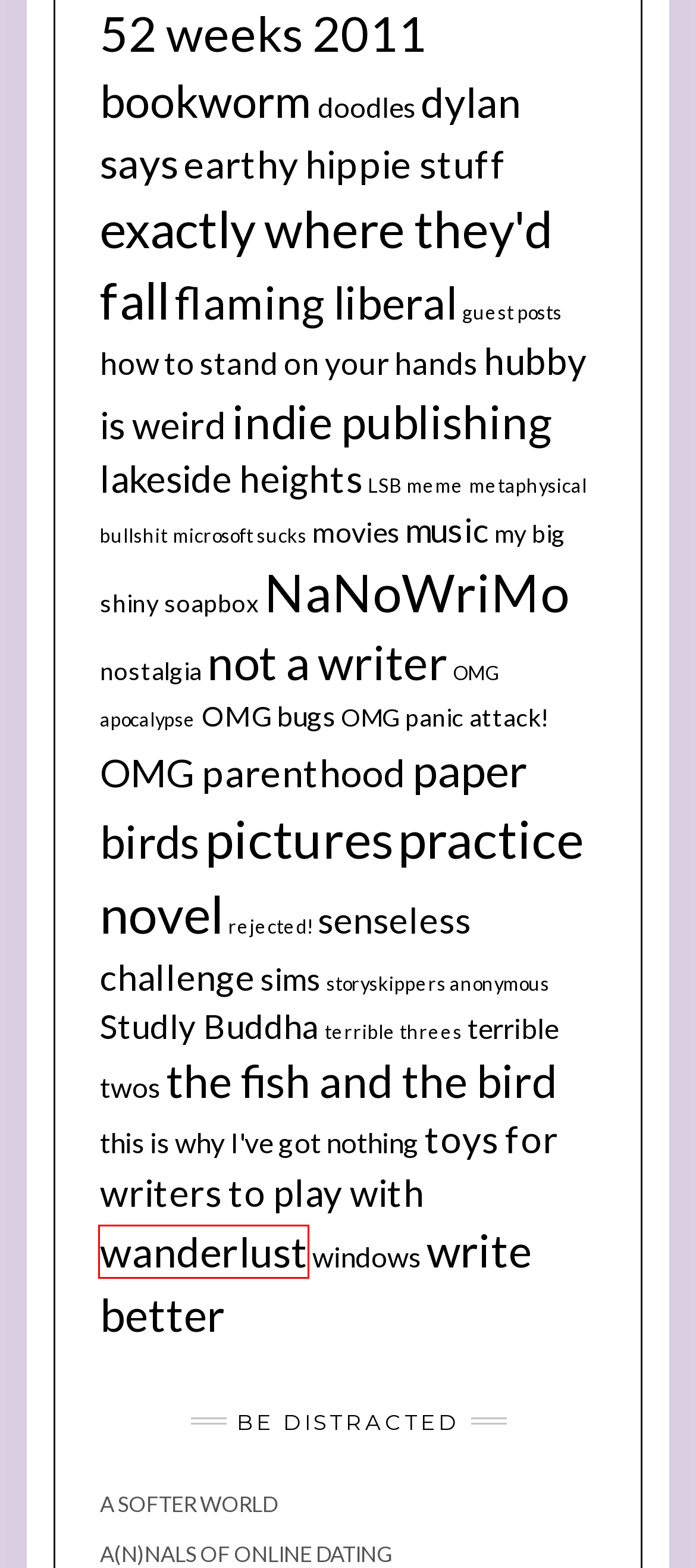Examine the screenshot of a webpage with a red bounding box around a UI element. Select the most accurate webpage description that corresponds to the new page after clicking the highlighted element. Here are the choices:
A. write better – Laura Rae Amos
B. wanderlust – Laura Rae Amos
C. paper birds – Laura Rae Amos
D. OMG apocalypse – Laura Rae Amos
E. rejected! – Laura Rae Amos
F. meme – Laura Rae Amos
G. 52 weeks 2011 – Laura Rae Amos
H. music – Laura Rae Amos

B